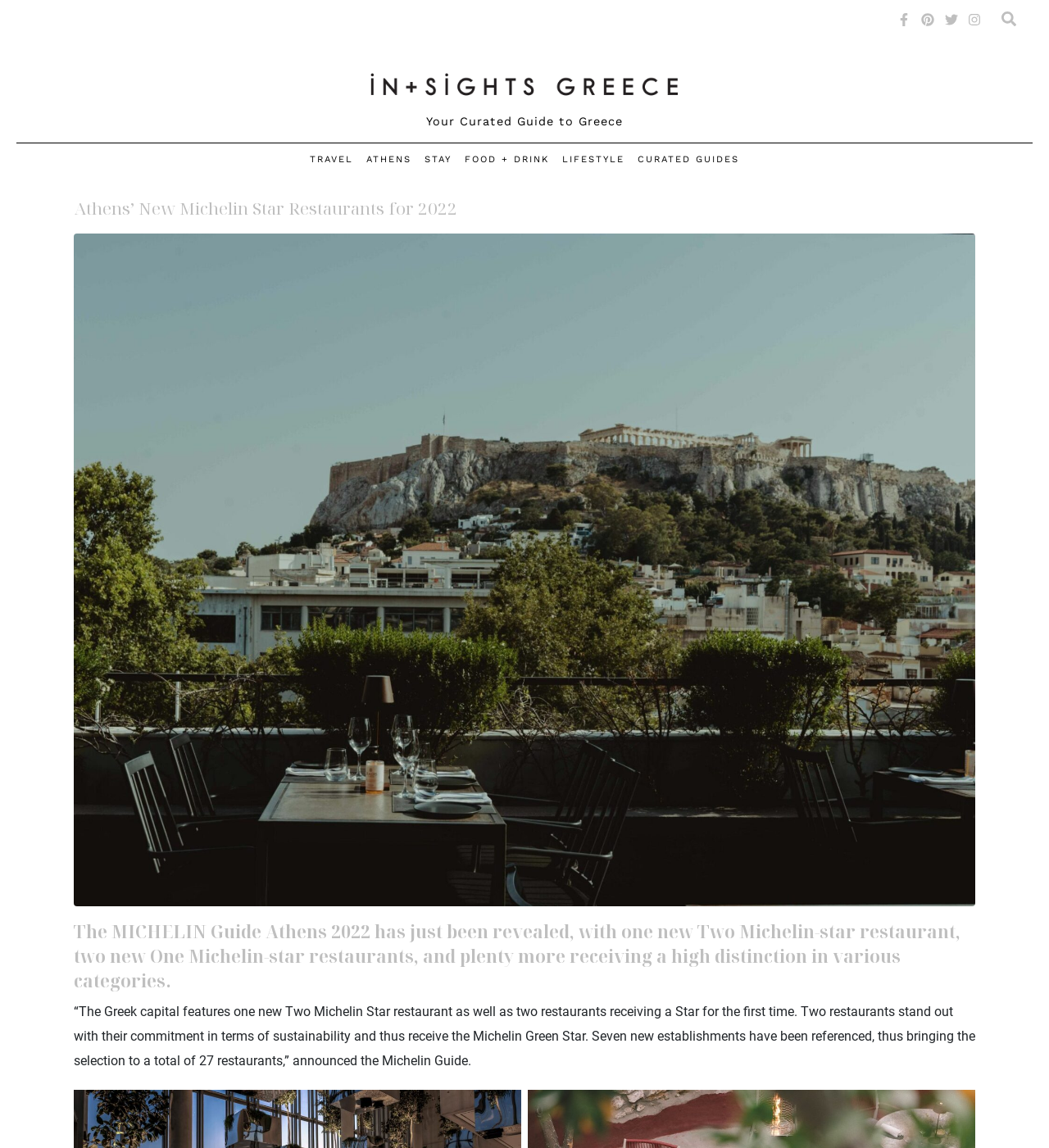What is the topic of the article?
Carefully analyze the image and provide a thorough answer to the question.

I read the heading 'Athens’ New Michelin Star Restaurants for 2022' and the subsequent text, which indicates that the article is about Michelin Star Restaurants in Athens.